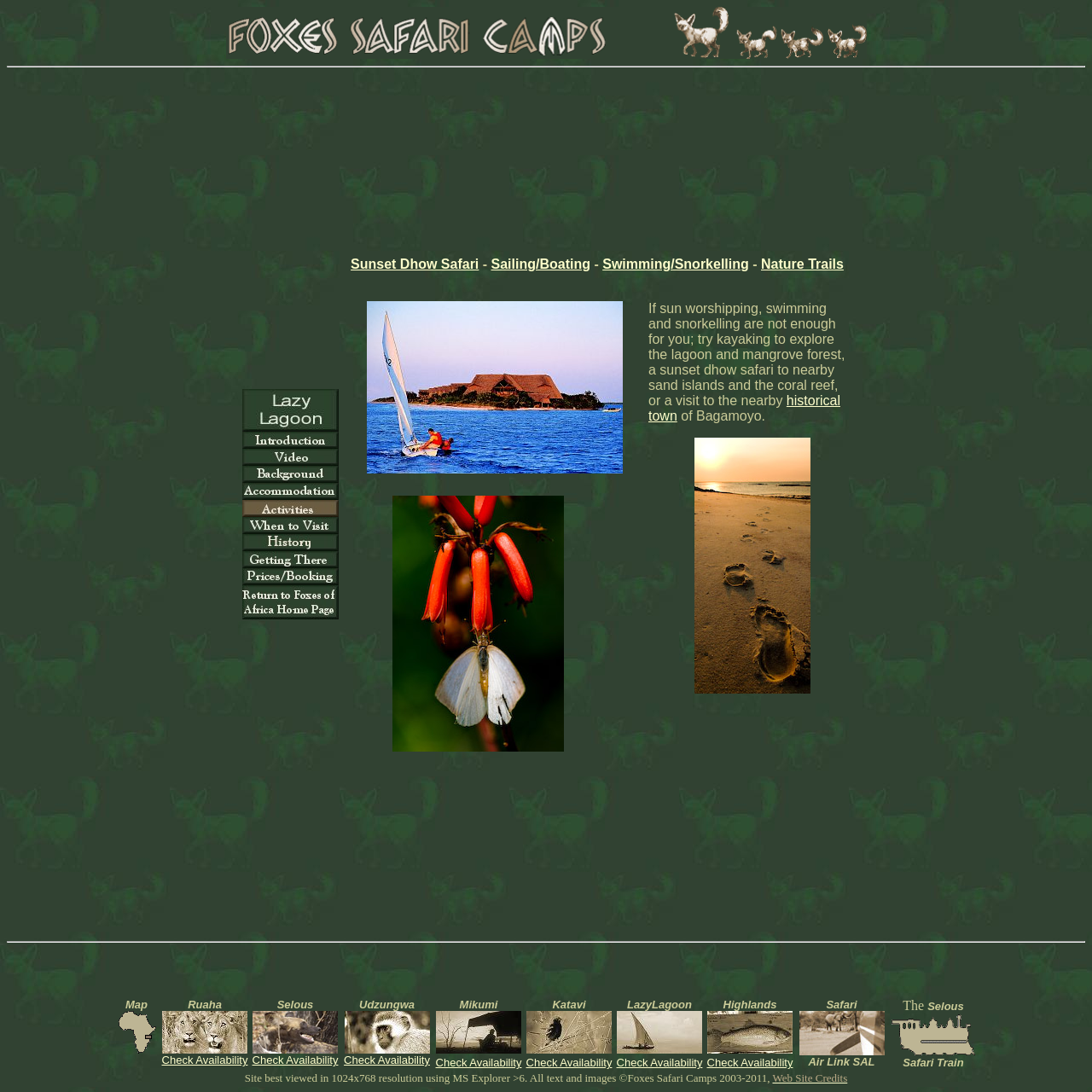Provide an in-depth caption for the elements present on the webpage.

The webpage is about Foxes African Safaris, offering customized safaris in Tanzania. At the top, there is a logo with an image and a link. Below the logo, there is a horizontal separator. 

The main content is divided into two sections. The left section takes up about a quarter of the page and contains a table with multiple rows. Each row has an image and a link. There are 9 rows in total, with each row having a similar layout. 

The right section takes up about three-quarters of the page and contains a large block of text describing a Sunset Dhow Safari. The text is divided into two paragraphs, with the first paragraph describing the safari and the second paragraph providing more details about the activities and destinations. 

Below the text, there is another table with a single row and two columns. The left column contains a list of links to different safari destinations, including Ruaha, Selous, Udzungwa, Mikumi, Katavi, Lazy Lagoon, and Highlands. The right column contains a link to Safari Air Link and a description of the Selous Safari Train. 

At the bottom of the page, there is a horizontal separator, followed by a table with a single row and a single column. The cell contains a list of links to different safari destinations, similar to the list on the right side of the page.